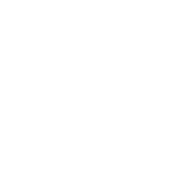Create an exhaustive description of the image.

The image features a simplistic, abstract design that may be interpreted as a visual representation of various themes related to social media, communication, or digital engagement. Its minimalist aesthetic aligns with contemporary design trends often found in marketing and social media contexts, emphasizing clarity and focus on content. Positioned within a webpage that discusses strategies for creating engaging social media content, this image complements the accompanying material by reinforcing the message of prioritizing audience connection over algorithmic tricks. Overall, it serves as a modern visual cue intended to engage viewers and encourage thoughtful interaction with the content presented.